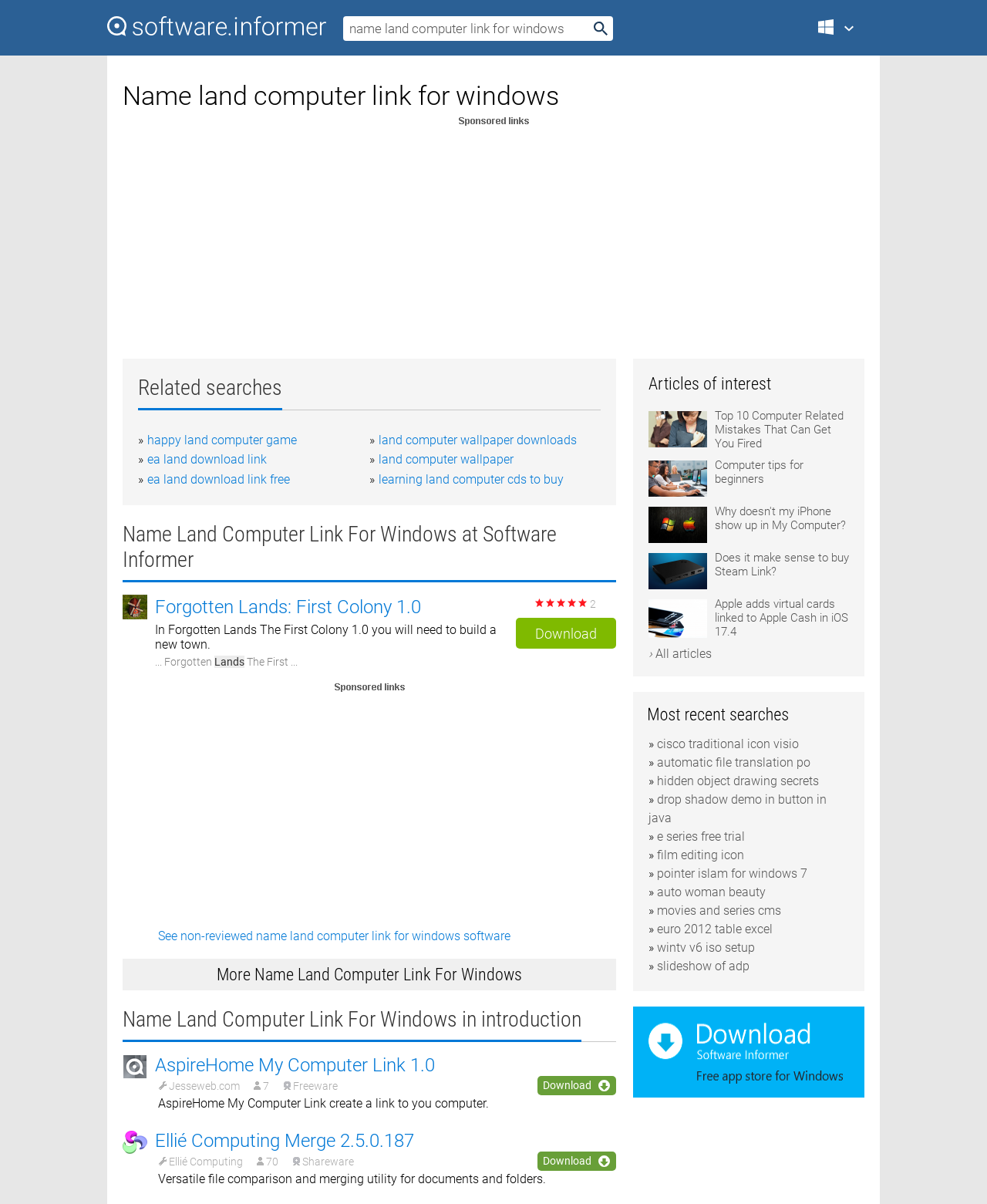Please identify the webpage's heading and generate its text content.

Name land computer link for windows